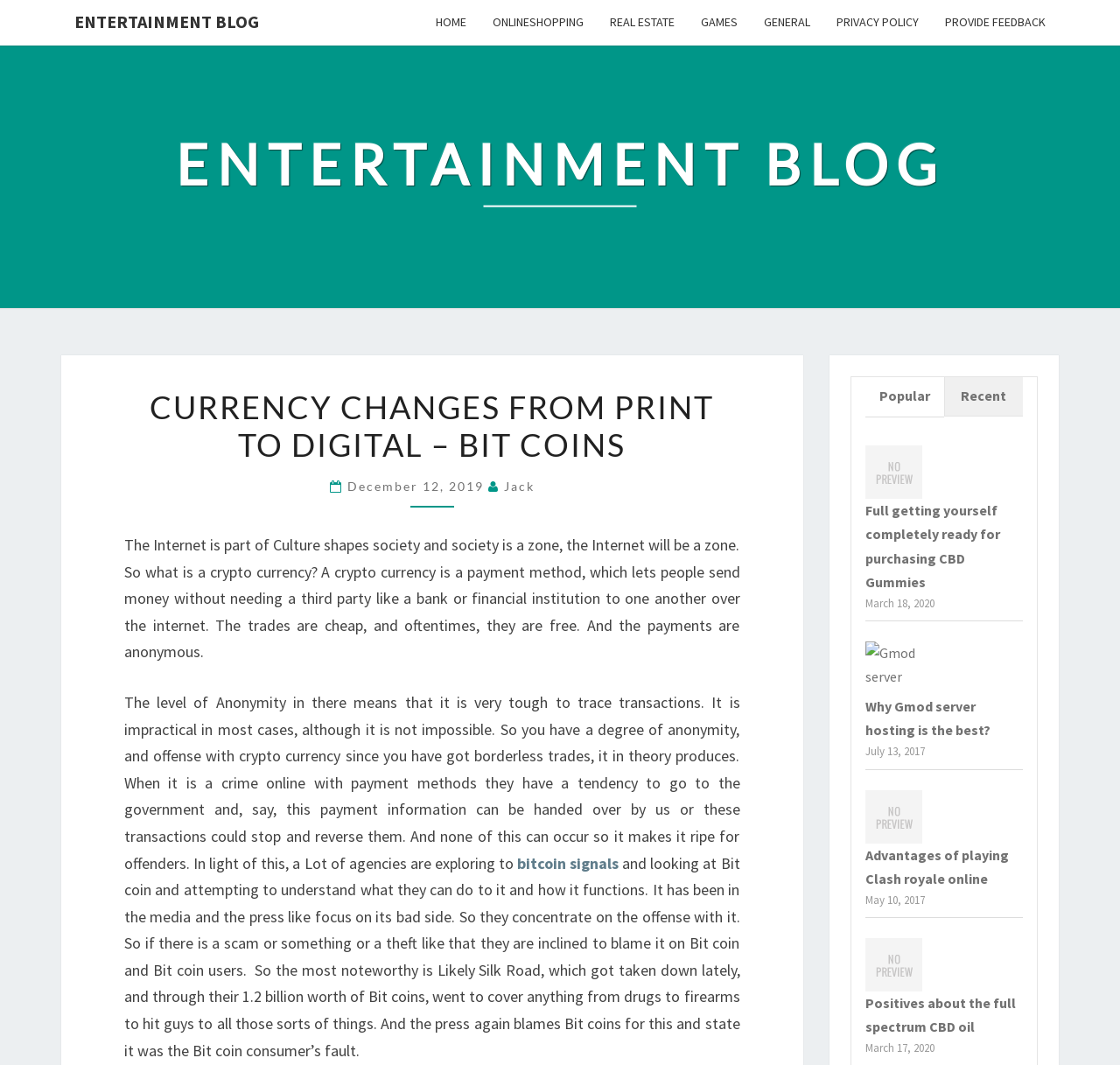Describe all significant elements and features of the webpage.

This webpage is an entertainment blog that focuses on various topics, including cryptocurrency, online shopping, and games. At the top of the page, there is a navigation menu with links to different sections, including "Home", "Online Shopping", "Real Estate", "Games", and "General". 

Below the navigation menu, there is a large heading that reads "ENTERTAINMENT BLOG" and a subheading that says "CURRENCY CHANGES FROM PRINT TO DIGITAL – BIT COINS". 

The main content of the page is an article about cryptocurrency, specifically Bitcoin. The article explains what cryptocurrency is, its benefits, and its potential risks. It also mentions how some agencies are trying to understand and regulate Bitcoin. 

To the right of the article, there are several links to other articles on the blog, including "Popular" and "Recent" posts. These links are accompanied by images and have dates ranging from 2017 to 2020. The topics of these articles vary, including CBD gummies, Gmod server hosting, and Clash Royale online. 

Overall, the webpage has a simple layout with a focus on the main article and easy access to other related content.